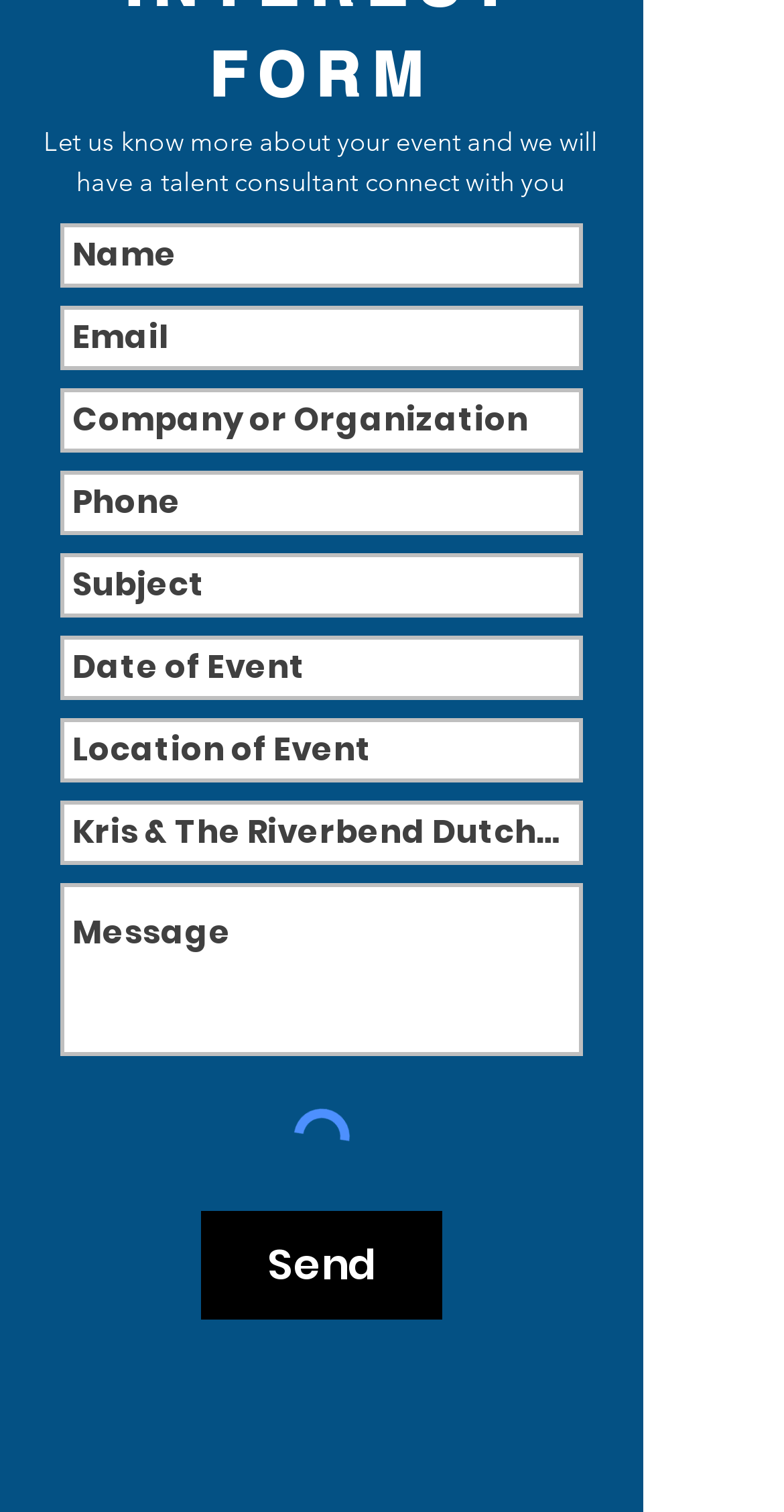Pinpoint the bounding box coordinates of the clickable area necessary to execute the following instruction: "Input your email". The coordinates should be given as four float numbers between 0 and 1, namely [left, top, right, bottom].

[0.077, 0.202, 0.744, 0.245]